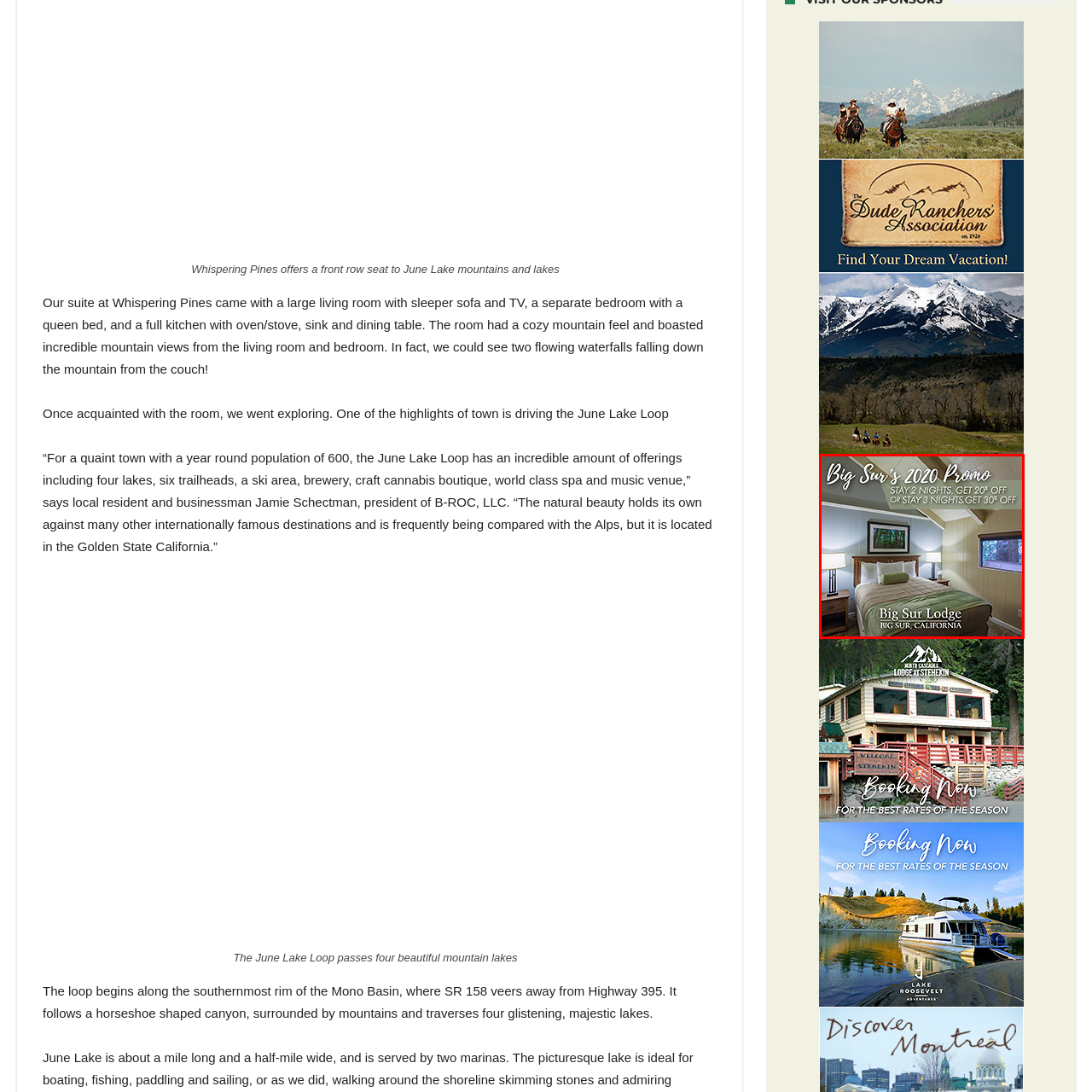Craft an in-depth description of the visual elements captured within the red box.

This image promotes a special offer for the Big Sur Lodge in Big Sur, California, featuring a cozy and inviting guest room. The room is adorned with a wooden bed frame, a comfortable green bedspread, and modern bedside lamps that create a warm ambiance. Promotional text overlays the image, highlighting the 2020 offer: guests can receive a 20% discount for staying two nights or a 30% discount for a three-night stay. The room includes a large window that allows natural light to illuminate the space, showcasing a tranquil view of the outdoors. The overall decor reflects a cozy mountain lodge aesthetic, emphasizing comfort and relaxation in a stunning natural setting.